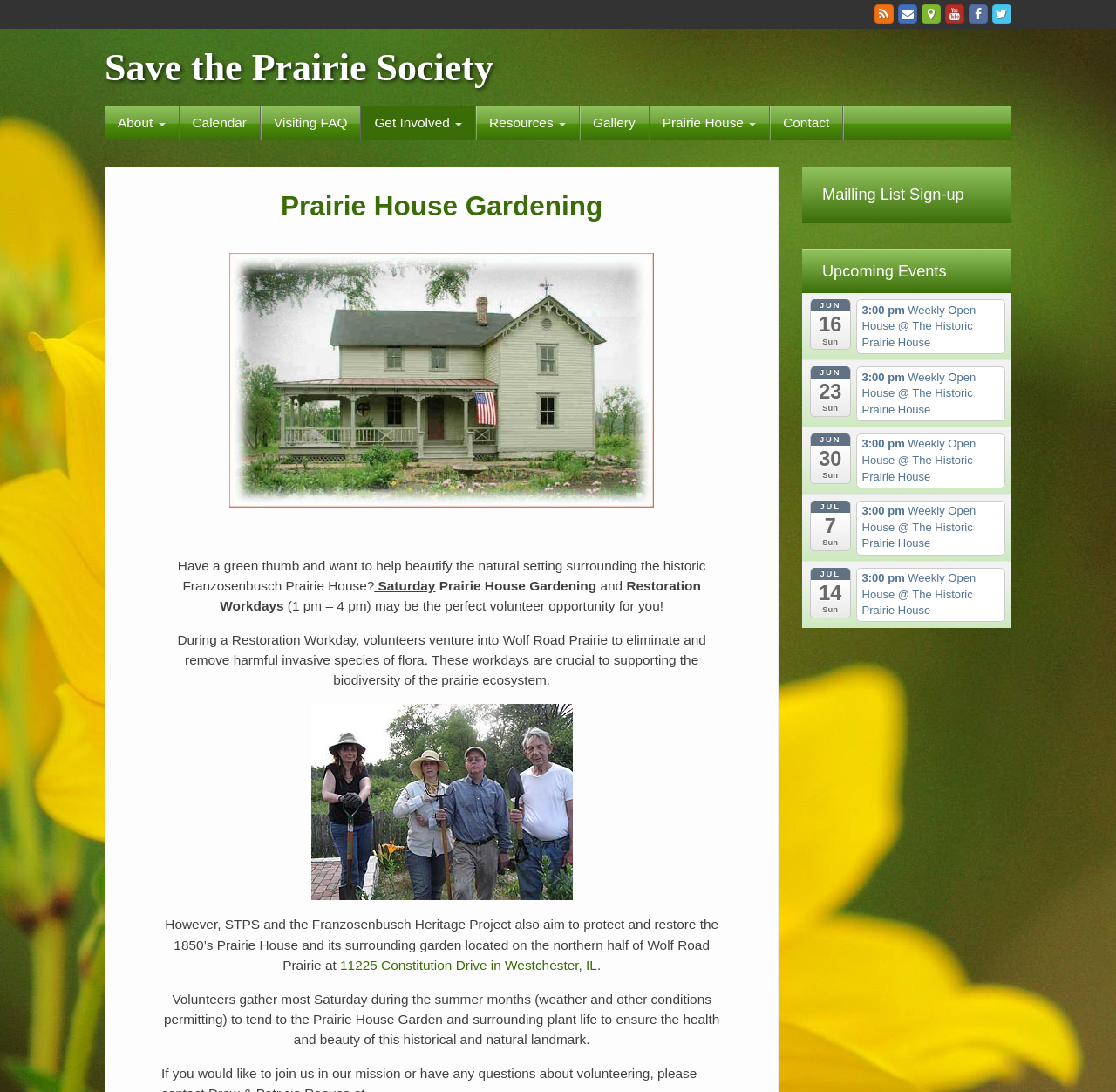Determine the bounding box coordinates of the section to be clicked to follow the instruction: "Click the 'About' link". The coordinates should be given as four float numbers between 0 and 1, formatted as [left, top, right, bottom].

[0.094, 0.097, 0.16, 0.129]